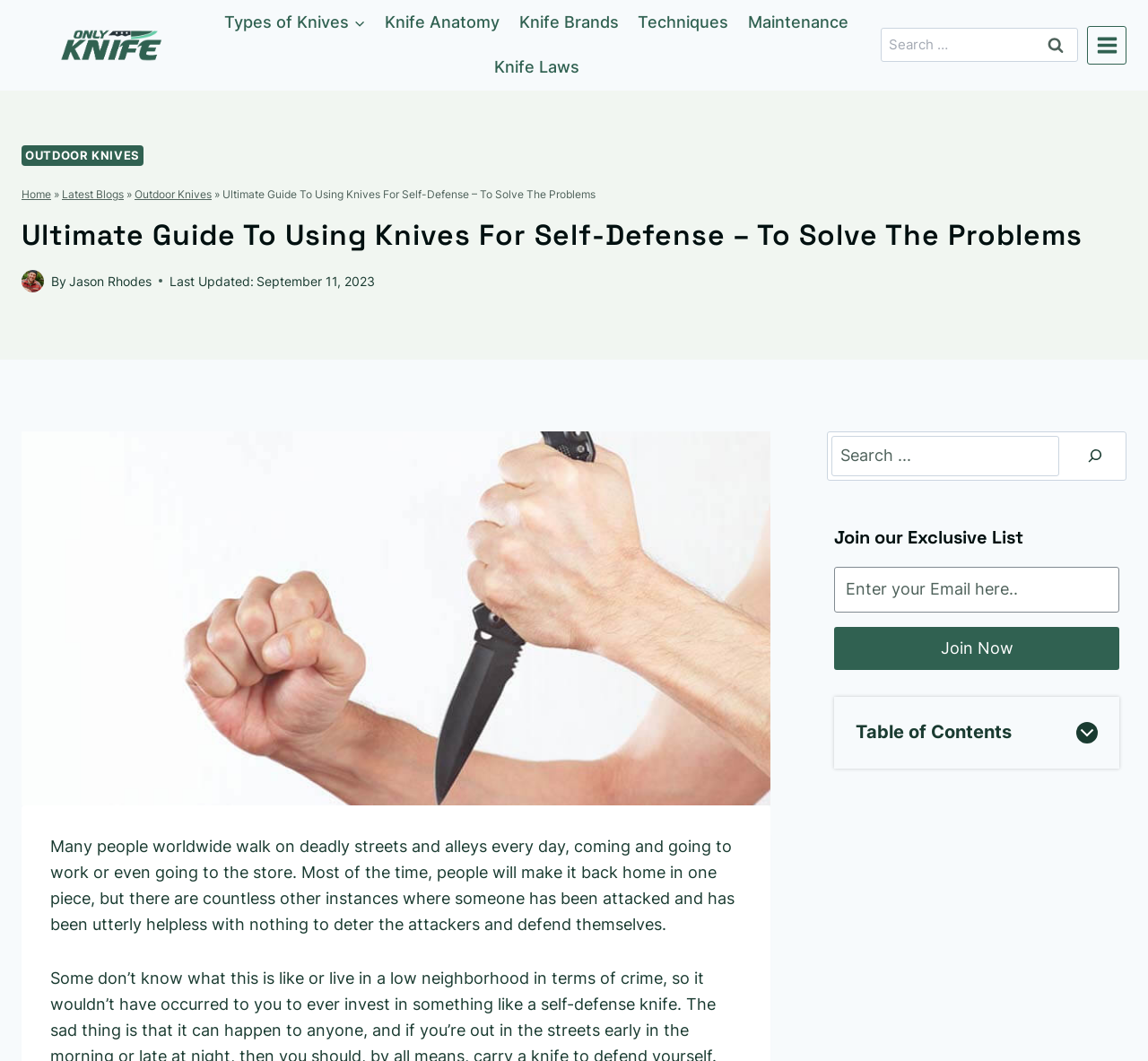Extract the primary headline from the webpage and present its text.

Ultimate Guide To Using Knives For Self-Defense – To Solve The Problems